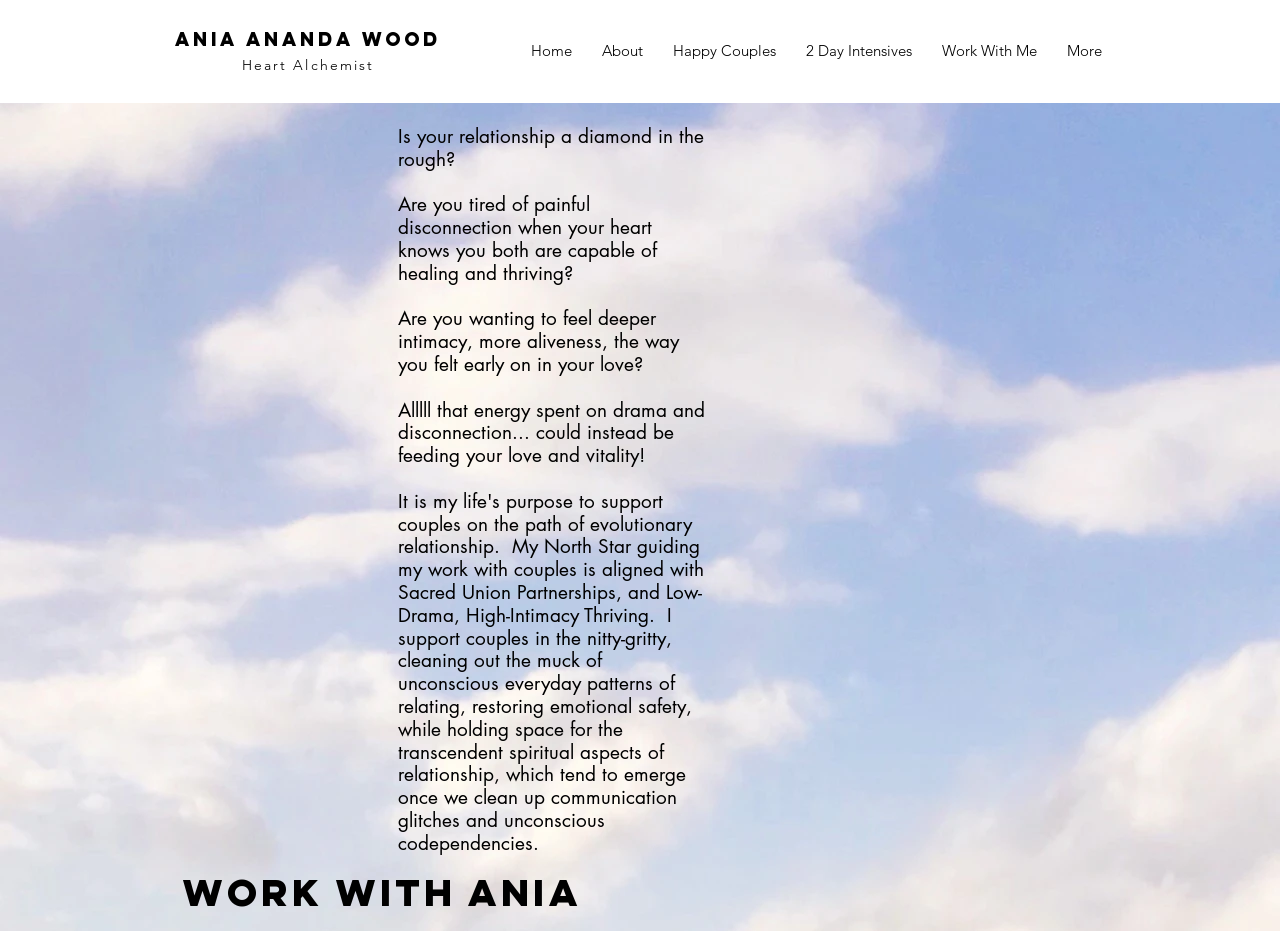Please specify the bounding box coordinates of the region to click in order to perform the following instruction: "click on 'Work with ania' heading".

[0.143, 0.936, 0.525, 0.98]